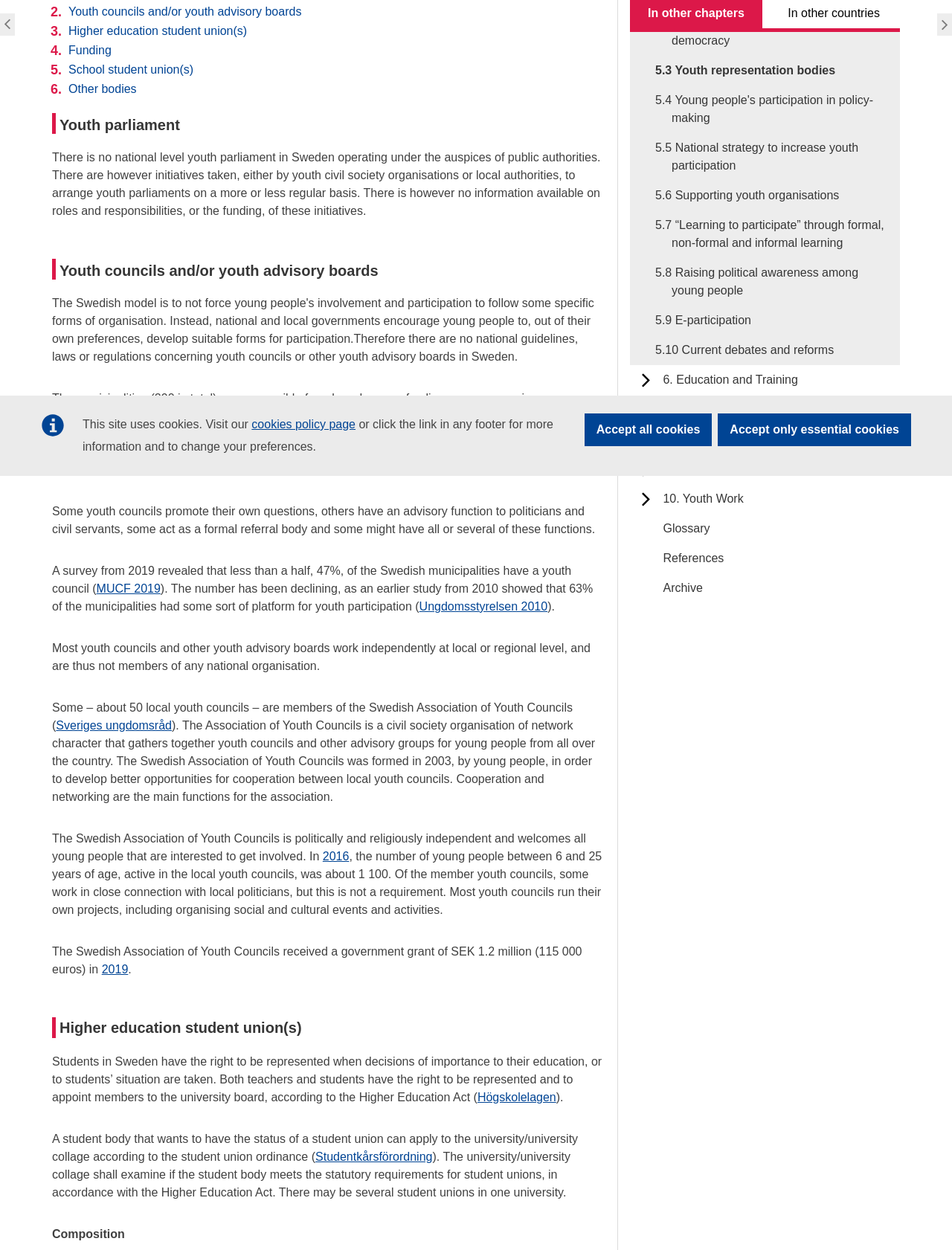Identify the bounding box for the element characterized by the following description: "References".

[0.69, 0.435, 0.76, 0.459]